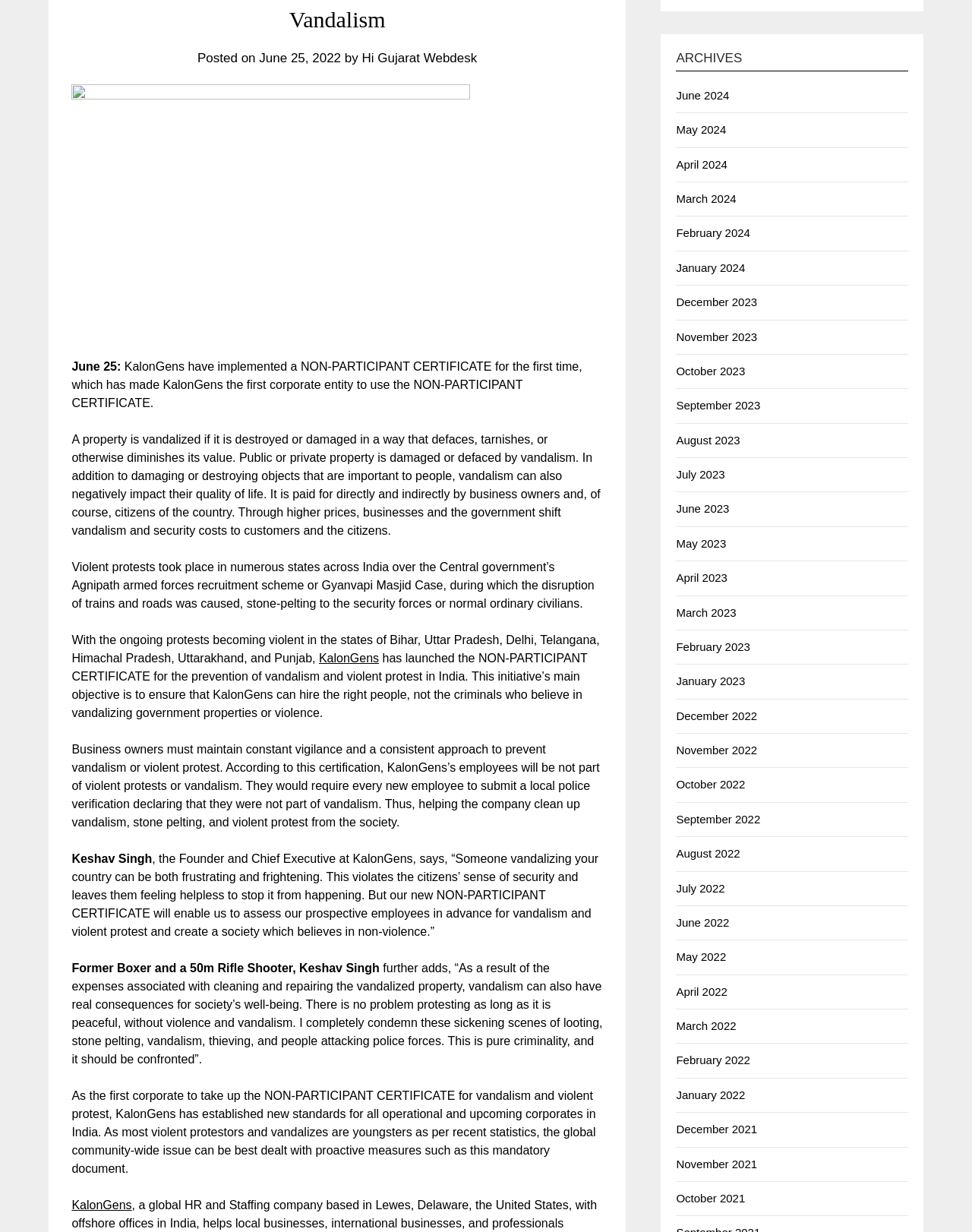Please respond to the question with a concise word or phrase:
What is the purpose of the NON-PARTICIPANT CERTIFICATE?

To prevent vandalism and violent protest